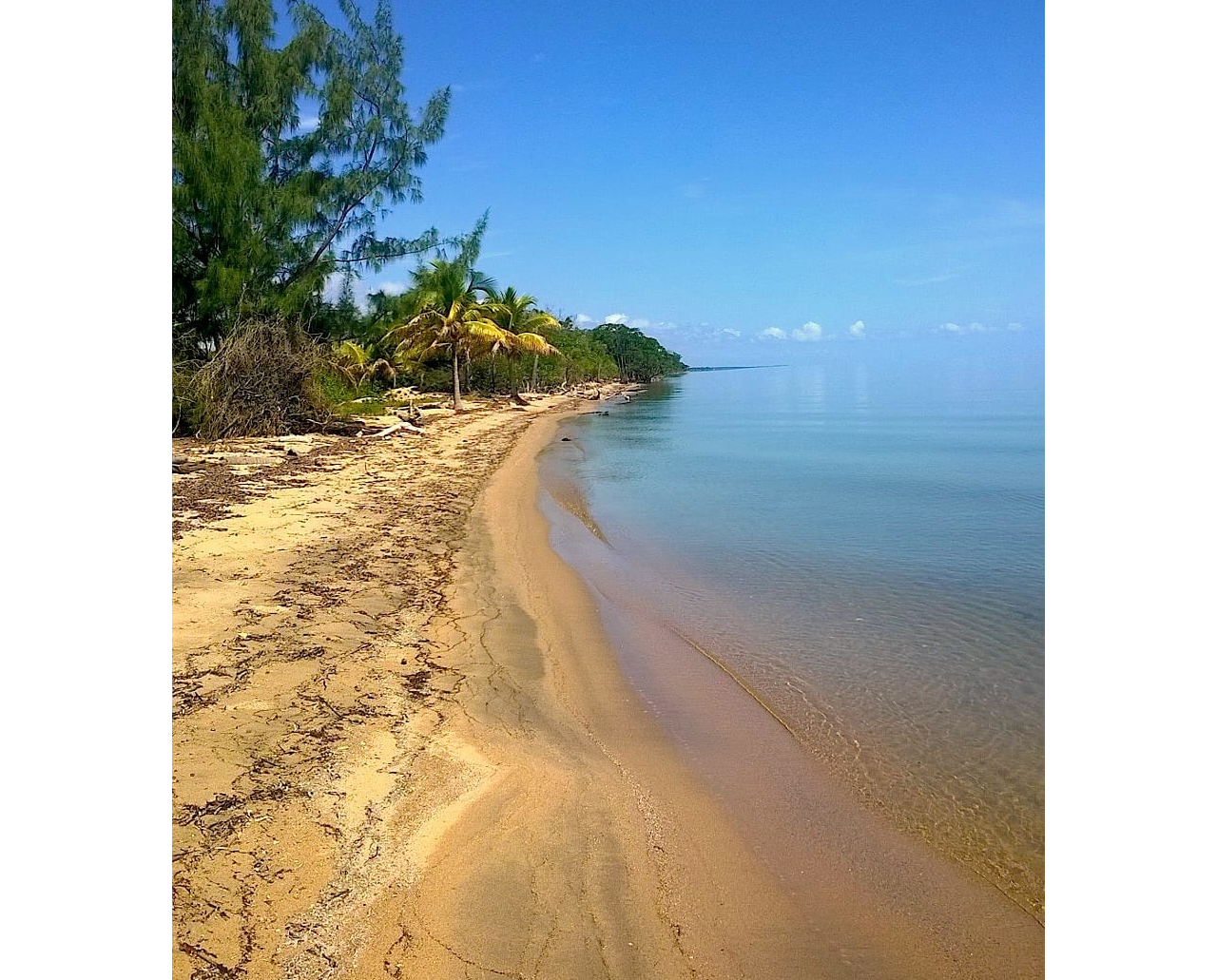Identify the coordinates of the bounding box for the element described below: "title="To Top"". Return the coordinates as four float numbers between 0 and 1: [left, top, right, bottom].

[0.955, 0.504, 0.984, 0.533]